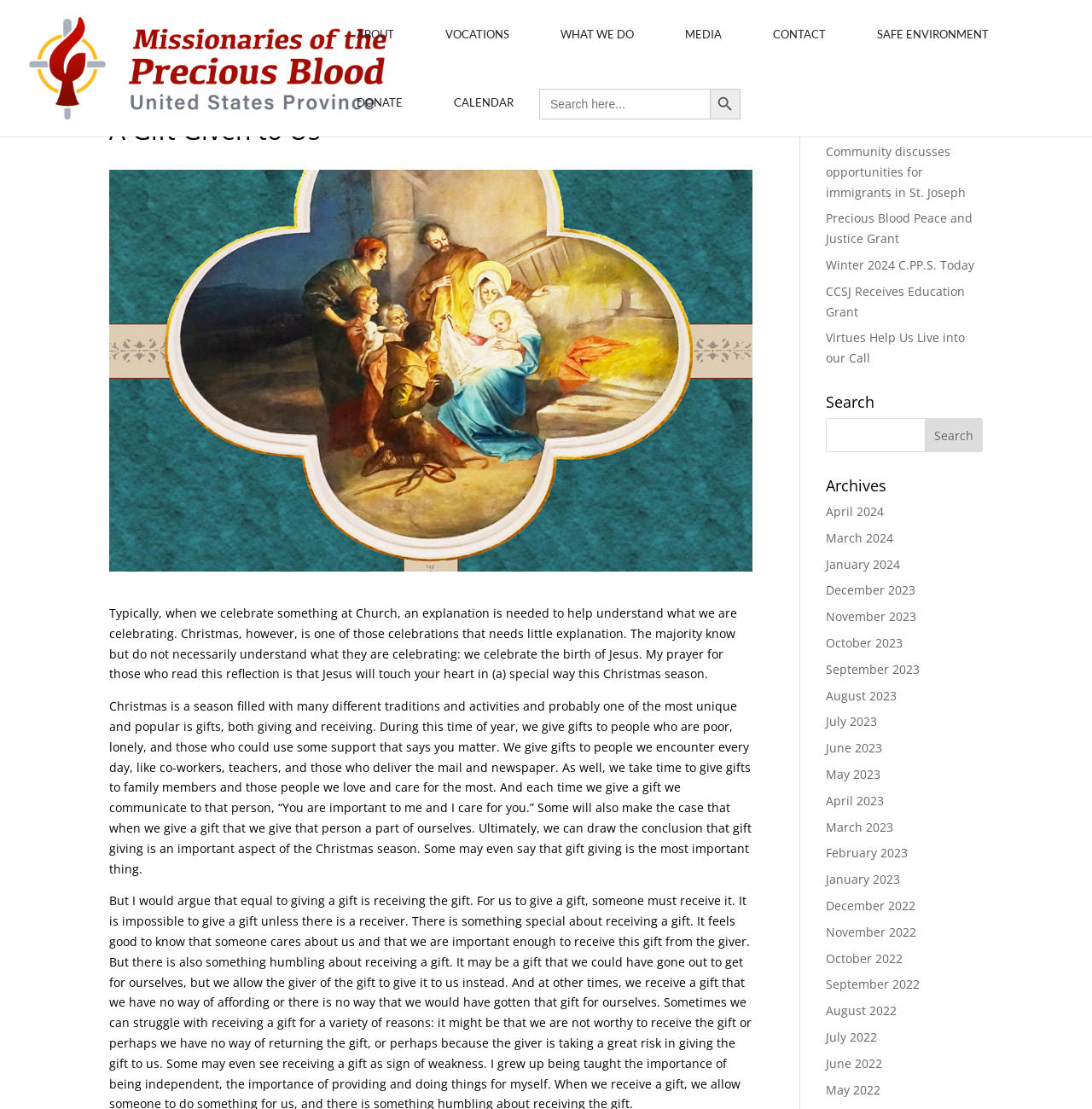What is the name of the organization?
By examining the image, provide a one-word or phrase answer.

Missionaries of the Precious Blood